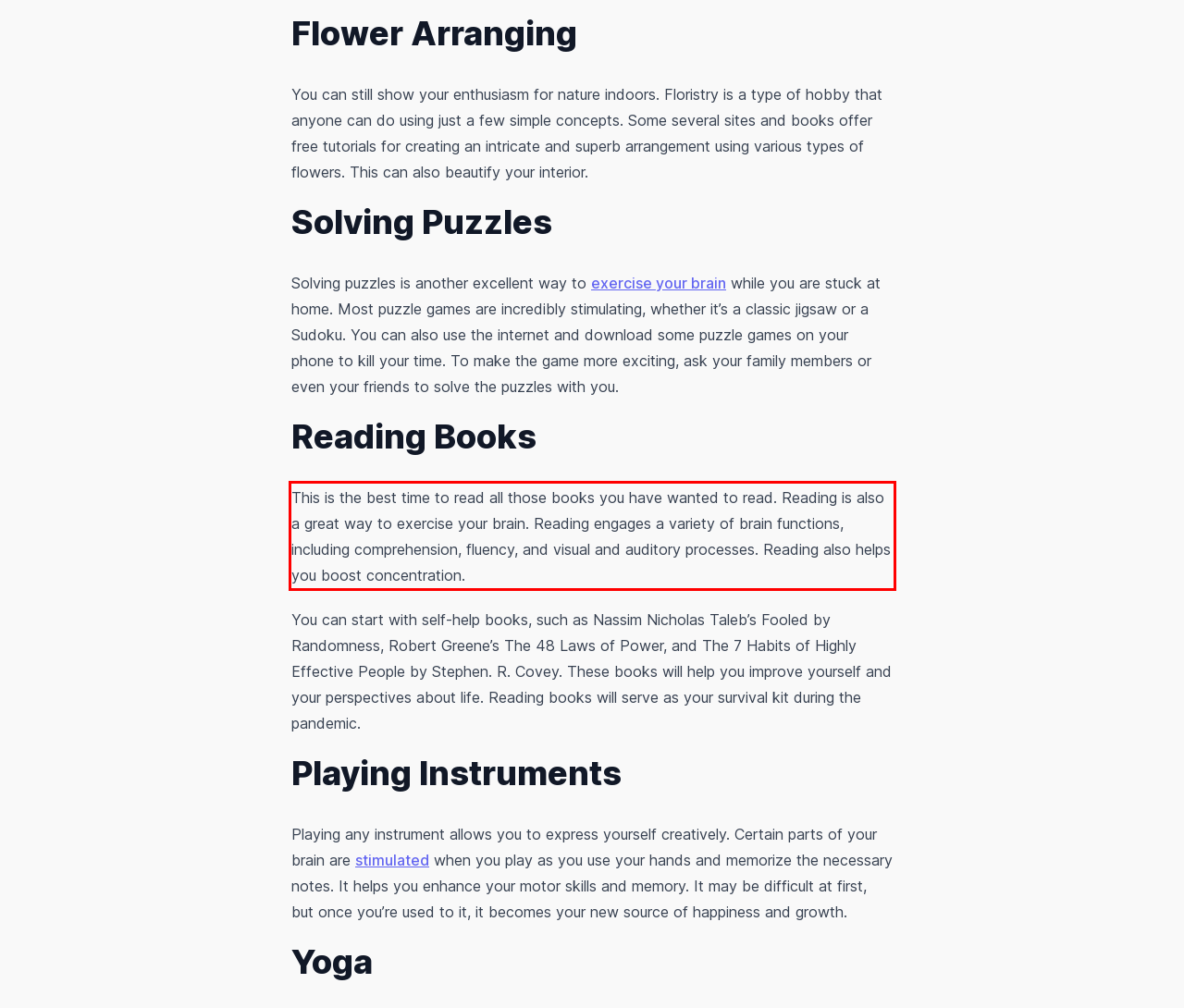In the screenshot of the webpage, find the red bounding box and perform OCR to obtain the text content restricted within this red bounding box.

This is the best time to read all those books you have wanted to read. Reading is also a great way to exercise your brain. Reading engages a variety of brain functions, including comprehension, fluency, and visual and auditory processes. Reading also helps you boost concentration.